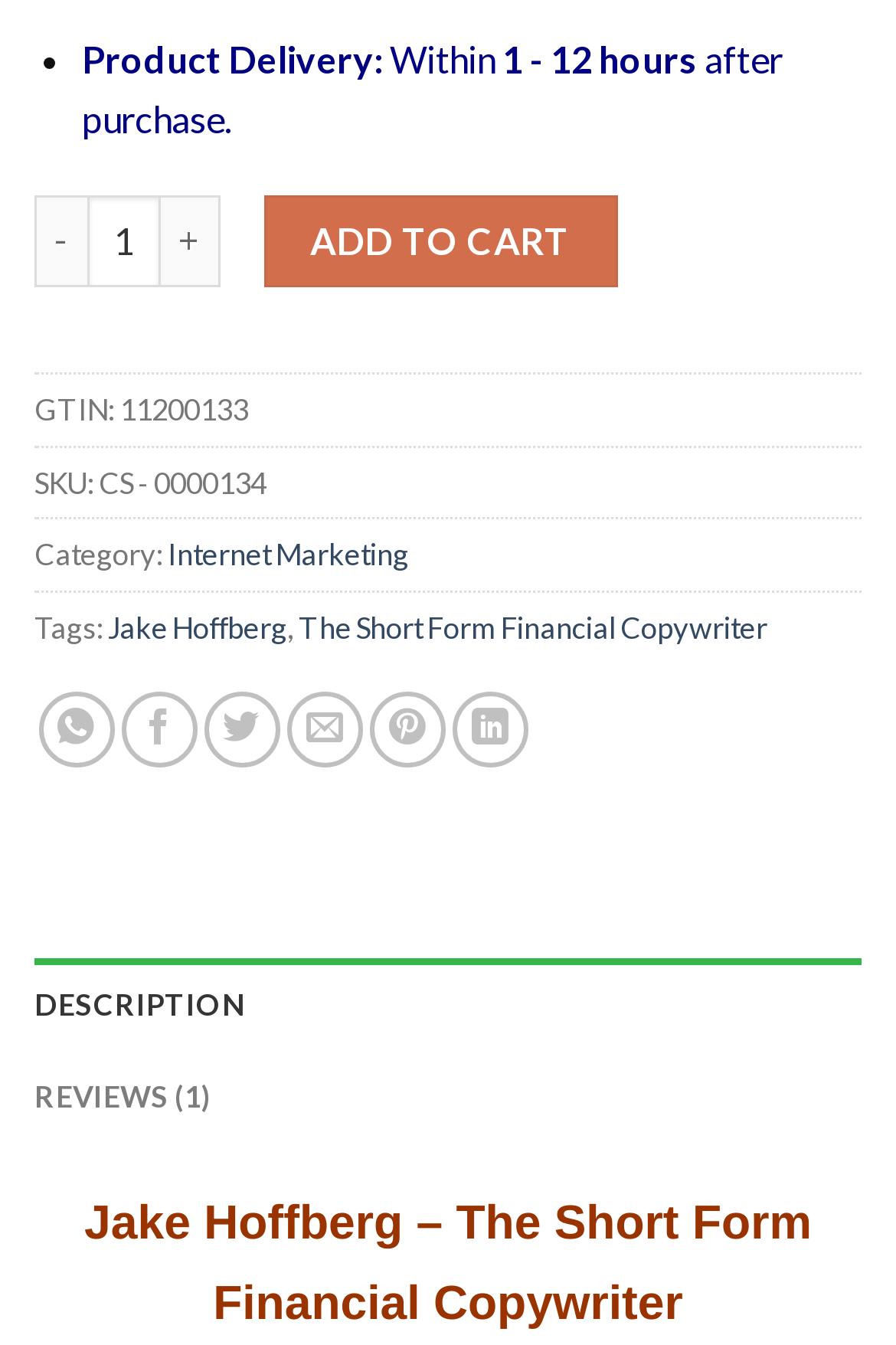Please specify the bounding box coordinates of the clickable region necessary for completing the following instruction: "Browse Design jobs". The coordinates must consist of four float numbers between 0 and 1, i.e., [left, top, right, bottom].

None